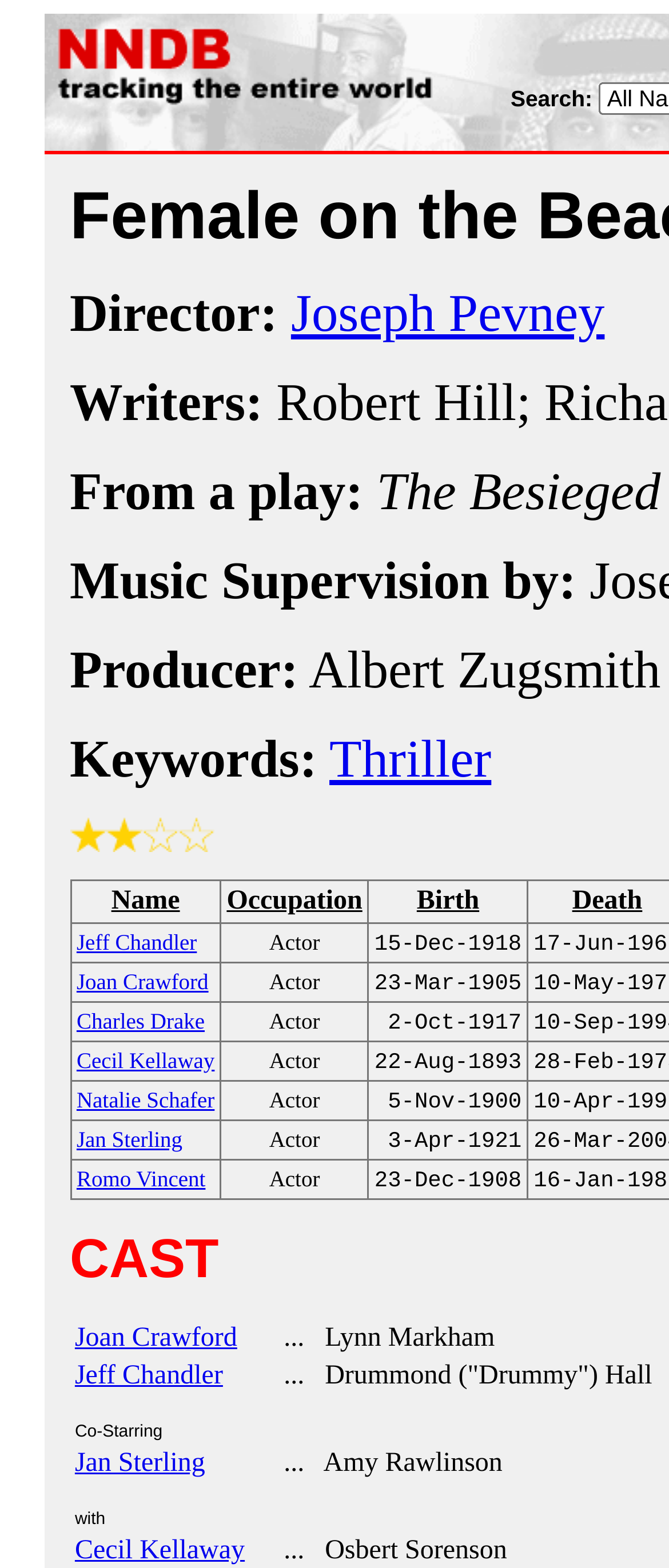Please give a succinct answer to the question in one word or phrase:
What is the occupation of Jeff Chandler?

Actor